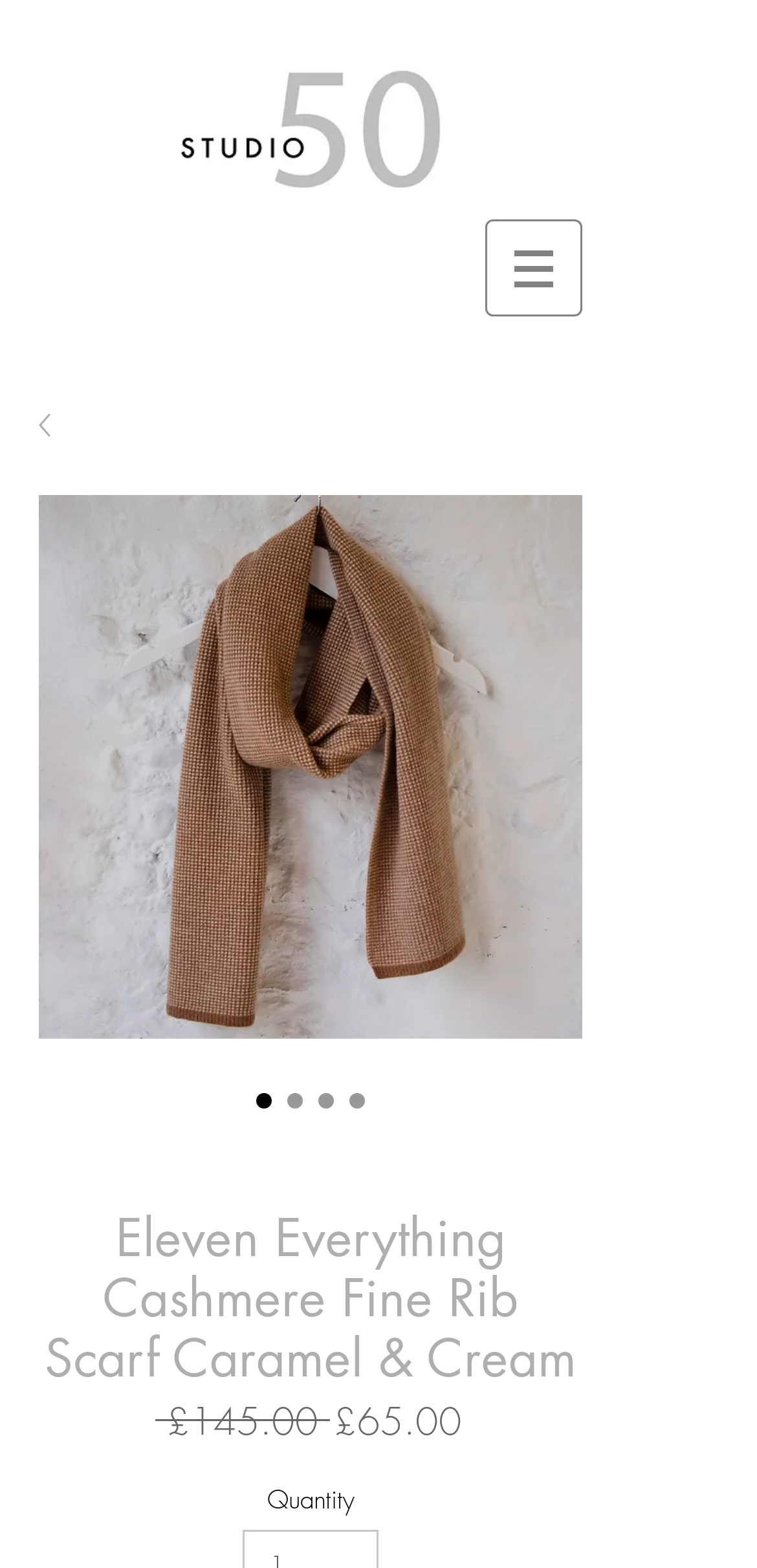Provide a brief response using a word or short phrase to this question:
What is the sale price of the scarf?

£65.00